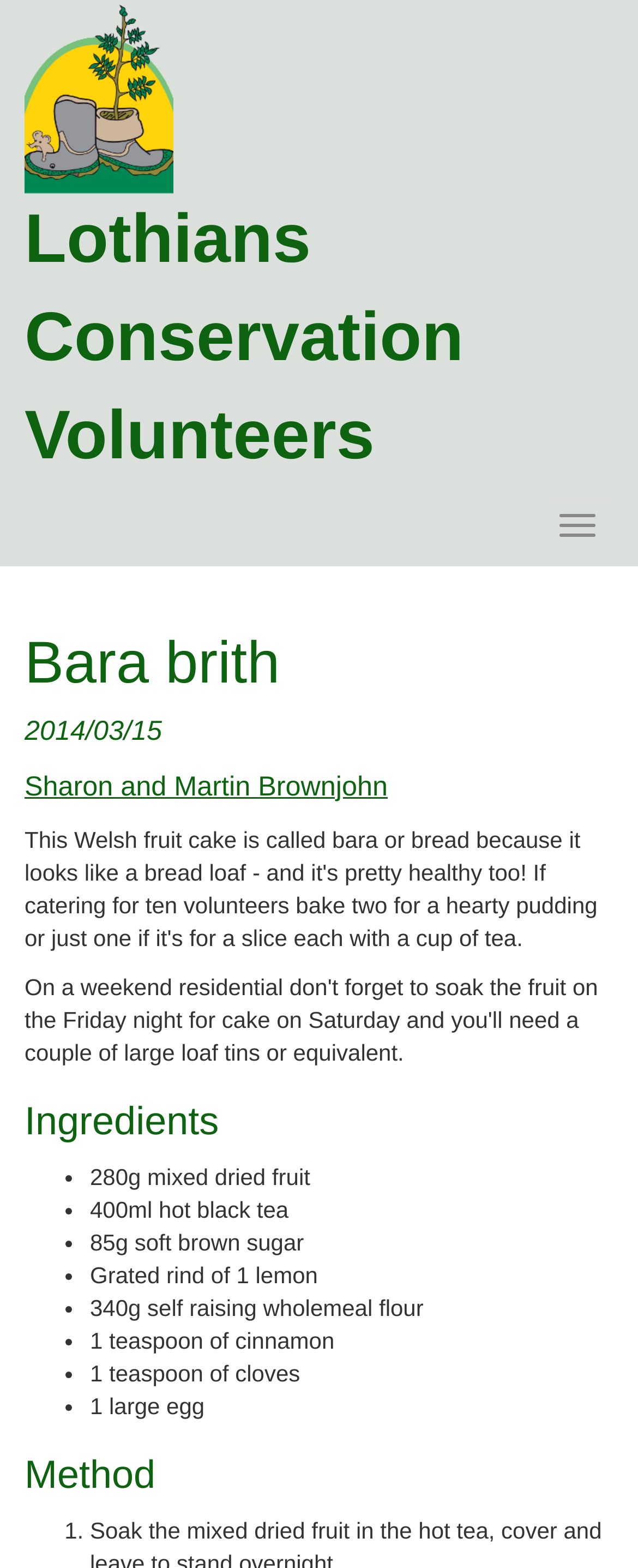What is the title of the article?
From the screenshot, provide a brief answer in one word or phrase.

Bara brith